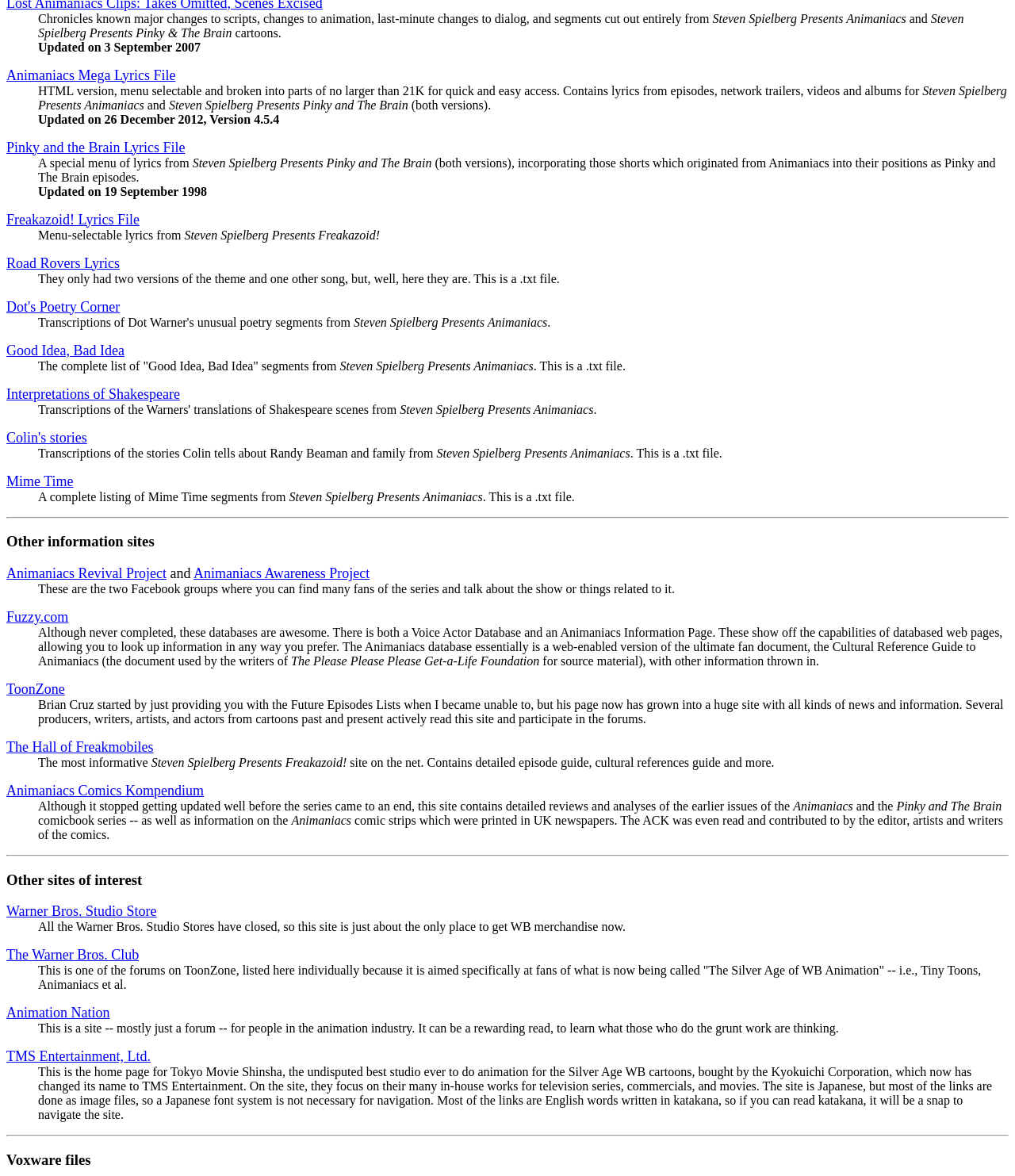What is the main topic of this webpage?
Look at the image and respond with a one-word or short phrase answer.

Animaniacs